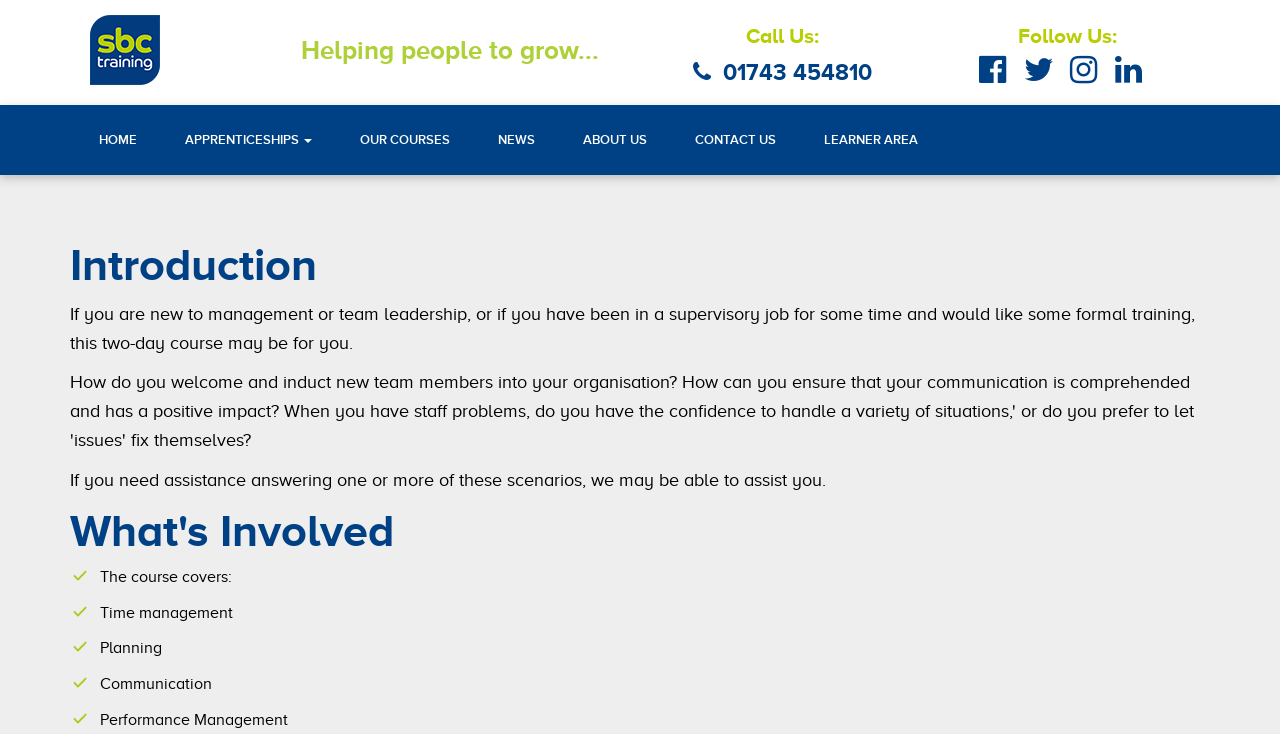Determine the bounding box coordinates of the element's region needed to click to follow the instruction: "Call the phone number". Provide these coordinates as four float numbers between 0 and 1, formatted as [left, top, right, bottom].

[0.542, 0.08, 0.681, 0.115]